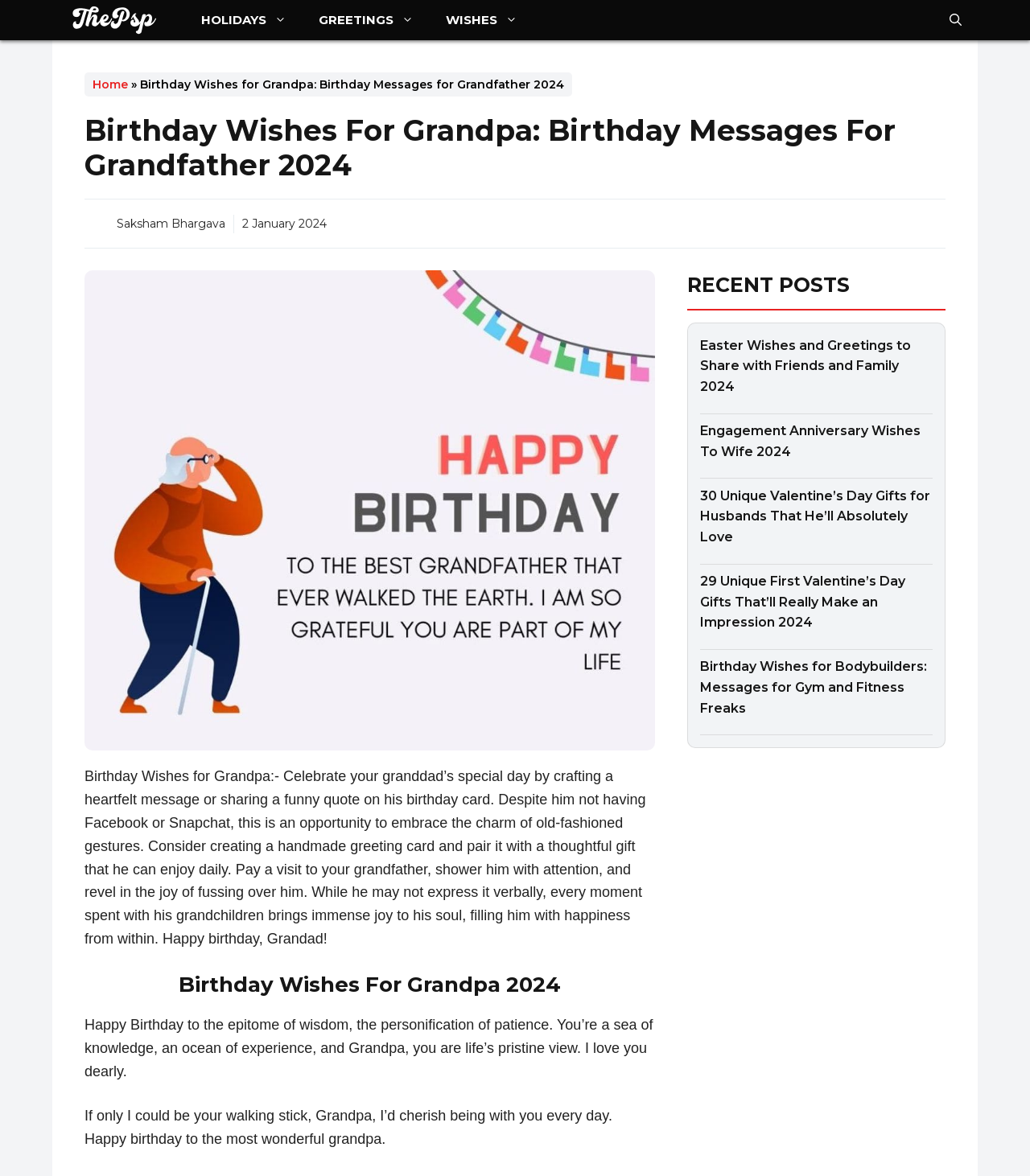Pinpoint the bounding box coordinates of the clickable element needed to complete the instruction: "Read the 'Birthday Wishes For Grandpa 2024' article". The coordinates should be provided as four float numbers between 0 and 1: [left, top, right, bottom].

[0.082, 0.827, 0.636, 0.848]